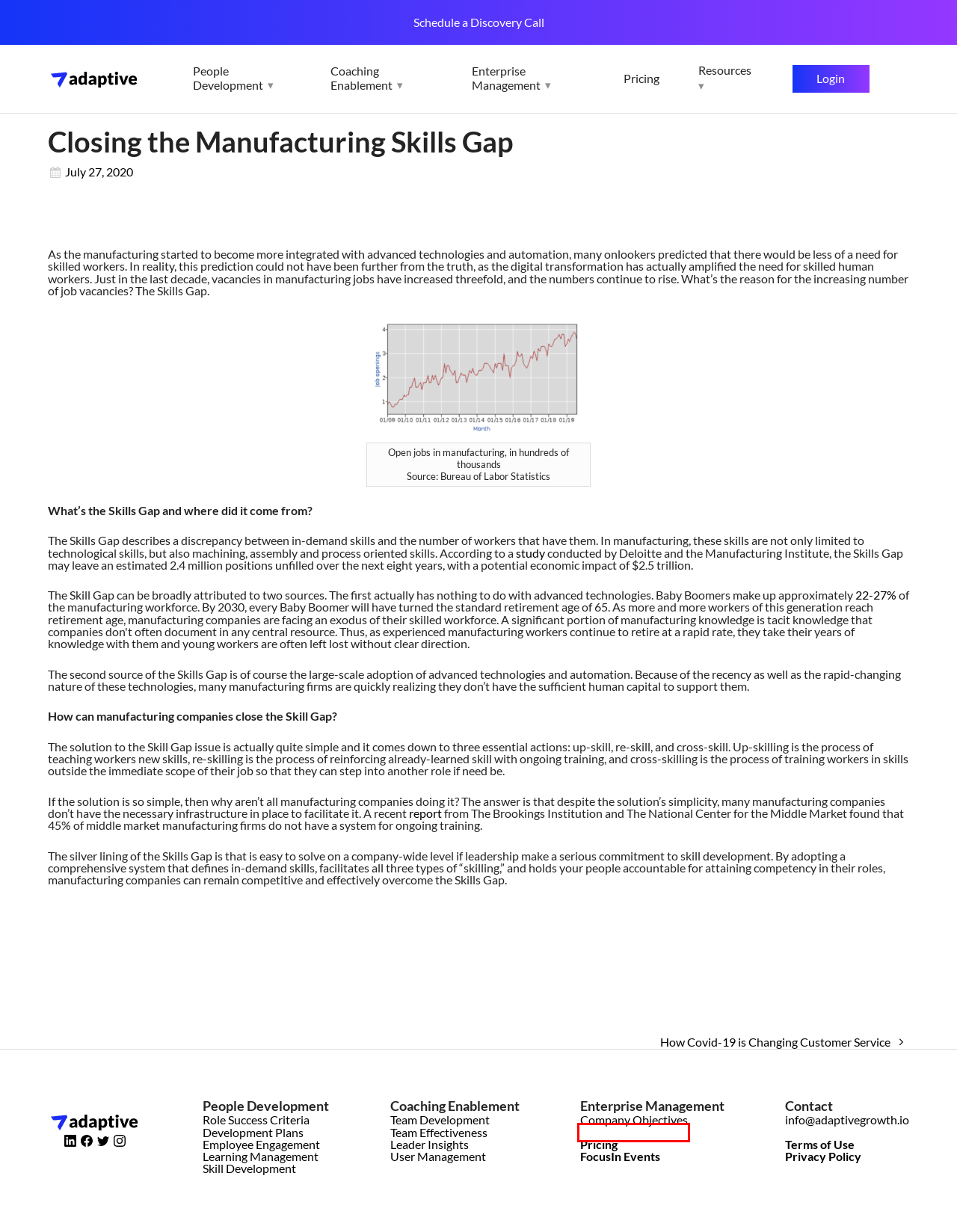You have been given a screenshot of a webpage, where a red bounding box surrounds a UI element. Identify the best matching webpage description for the page that loads after the element in the bounding box is clicked. Options include:
A. Pricing - Adaptive
B. Company Objectives - Adaptive
C. Login - Adaptive
D. Development Plans & Career Pathing - Adaptive
E. Professional and Leadership Development Programs | FocusIn
F. Team Effectiveness - Adaptive
G. Skill Development - Adaptive
H. Leader Insights - Adaptive

B